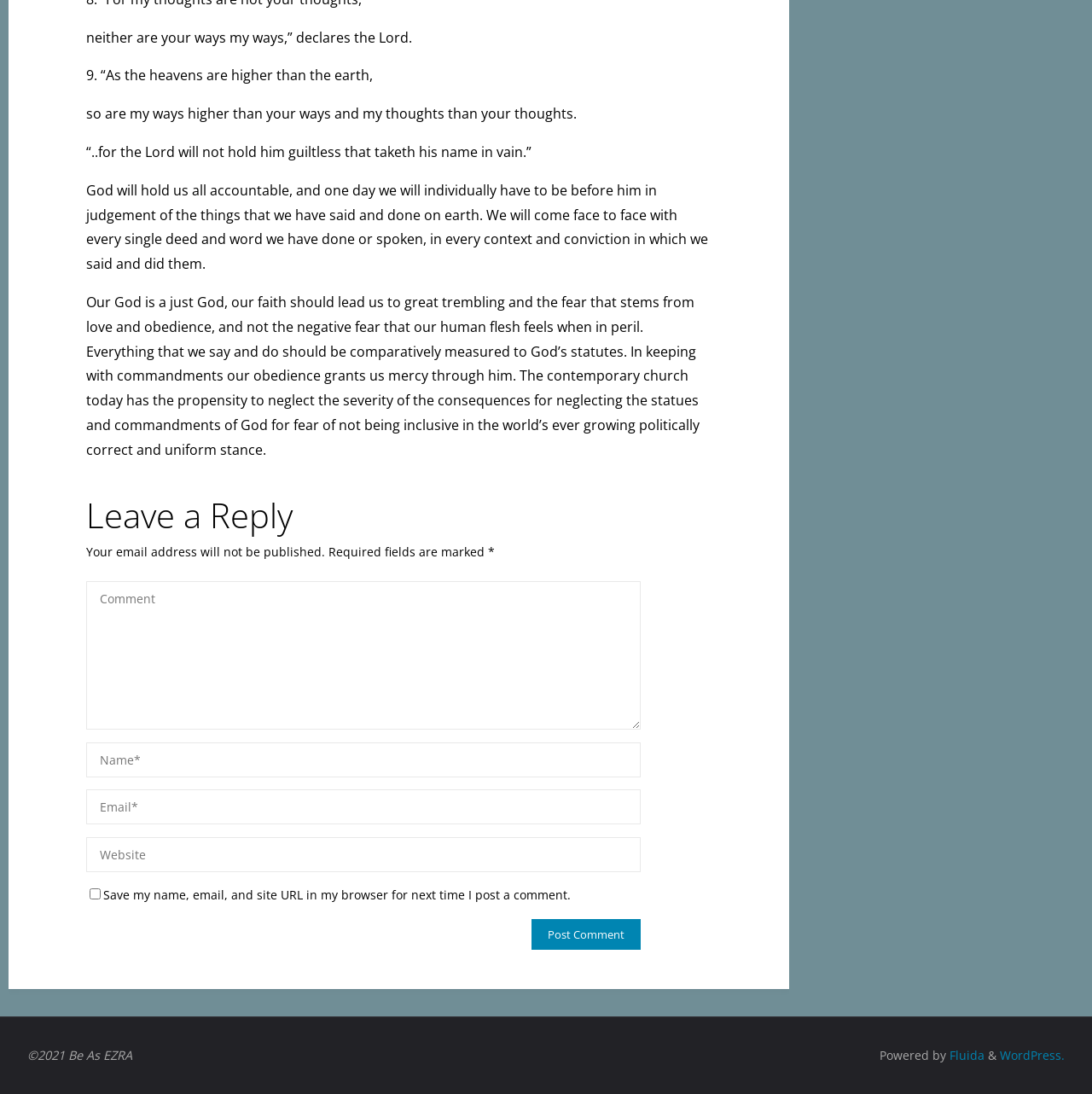Who is the owner of the website?
Based on the image, give a concise answer in the form of a single word or short phrase.

Be As EZRA